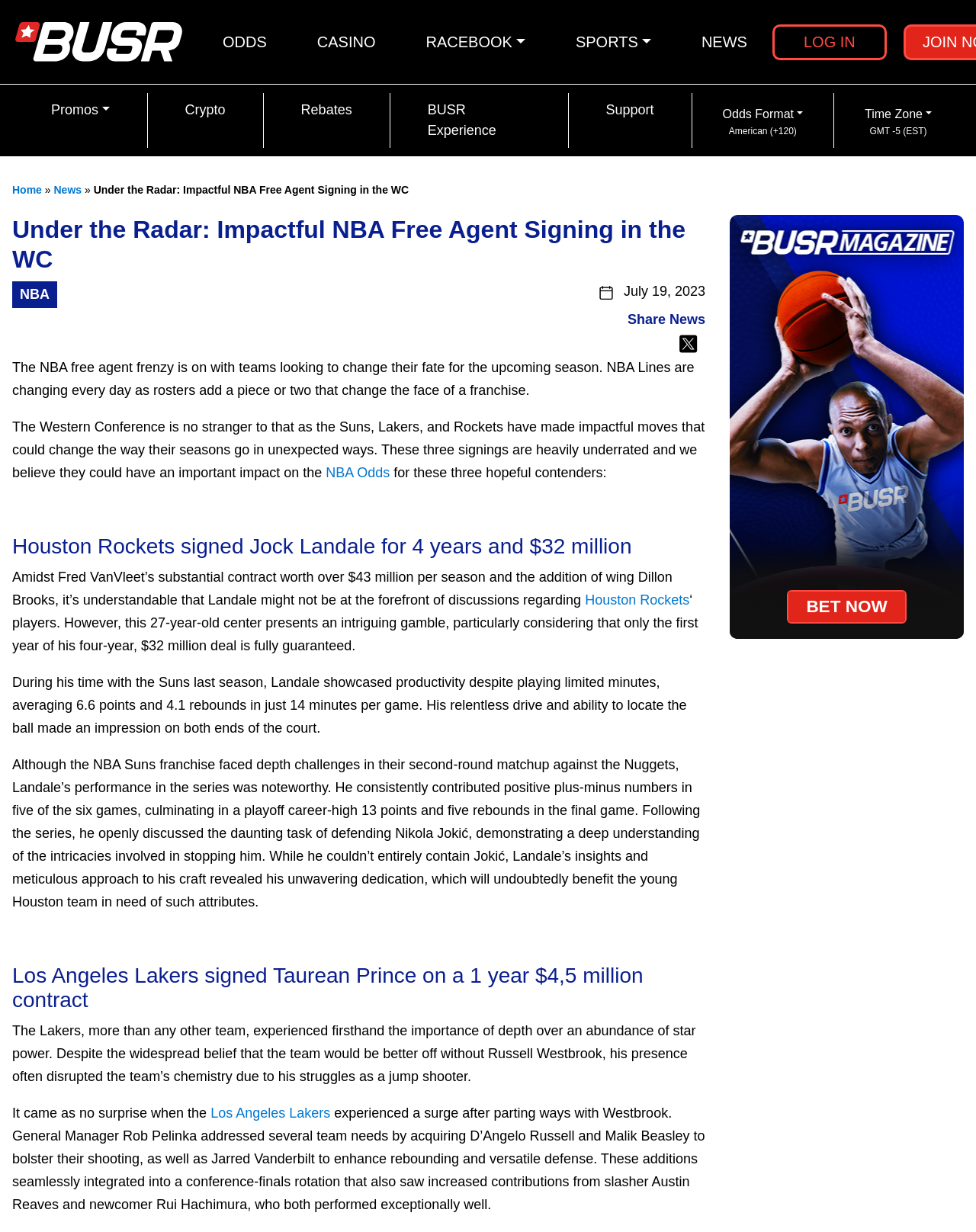Find the bounding box coordinates of the clickable area required to complete the following action: "Go to the ODDS page".

[0.221, 0.019, 0.28, 0.049]